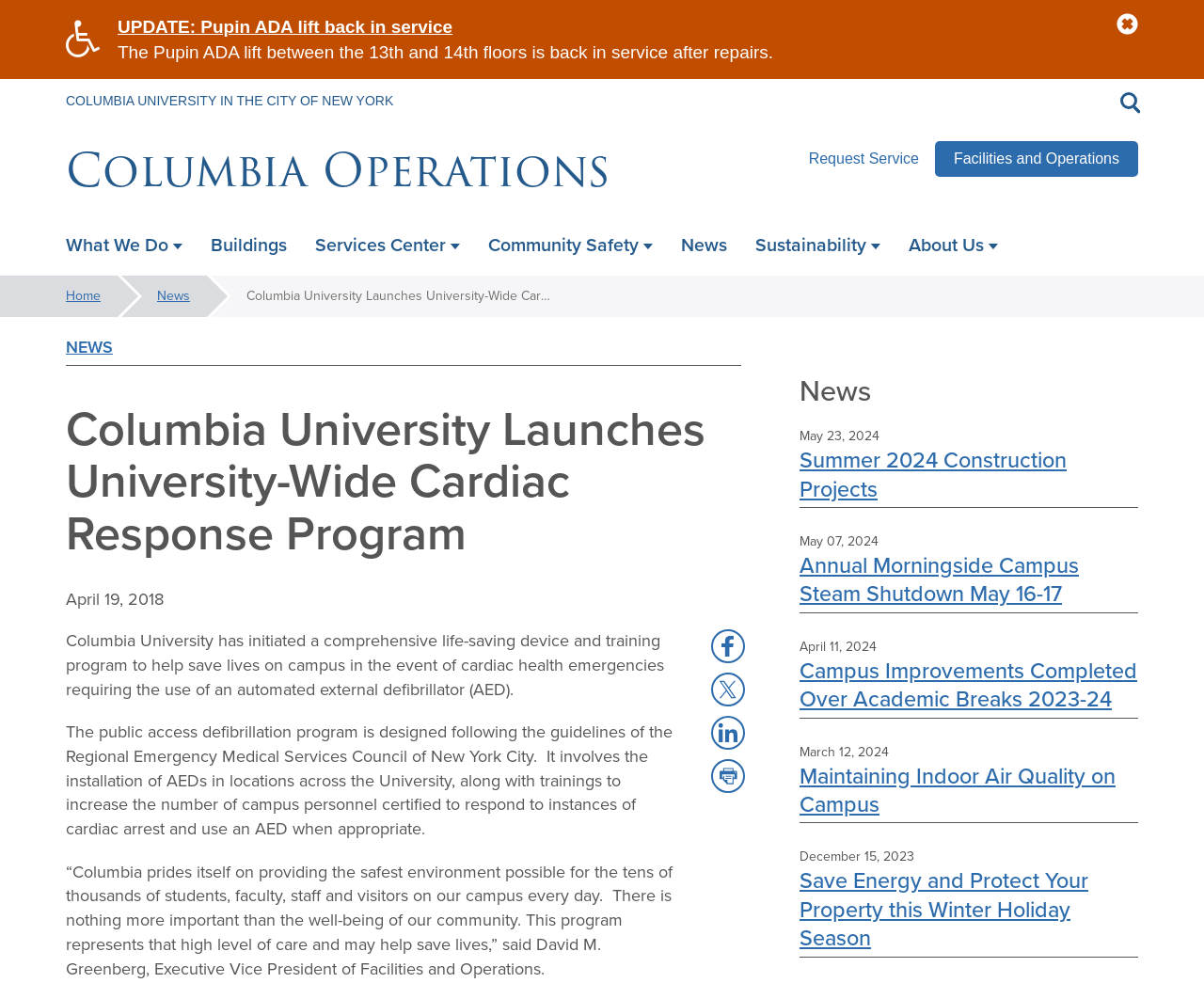Specify the bounding box coordinates of the area to click in order to follow the given instruction: "Click the 'Toggle search' button."

[0.92, 0.081, 0.957, 0.127]